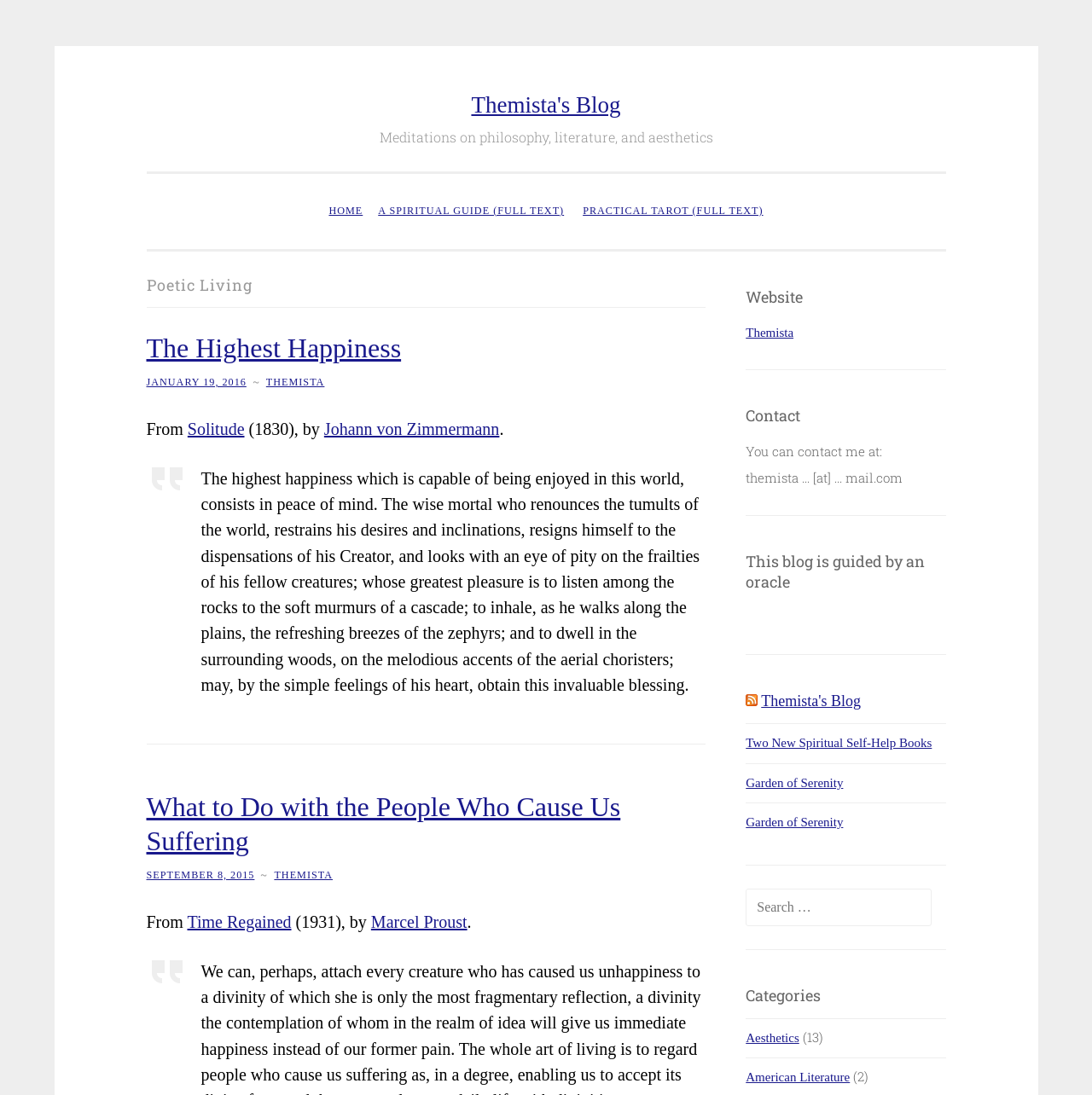Please locate the bounding box coordinates of the element that needs to be clicked to achieve the following instruction: "Click on the 'HOME' link". The coordinates should be four float numbers between 0 and 1, i.e., [left, top, right, bottom].

[0.294, 0.178, 0.339, 0.208]